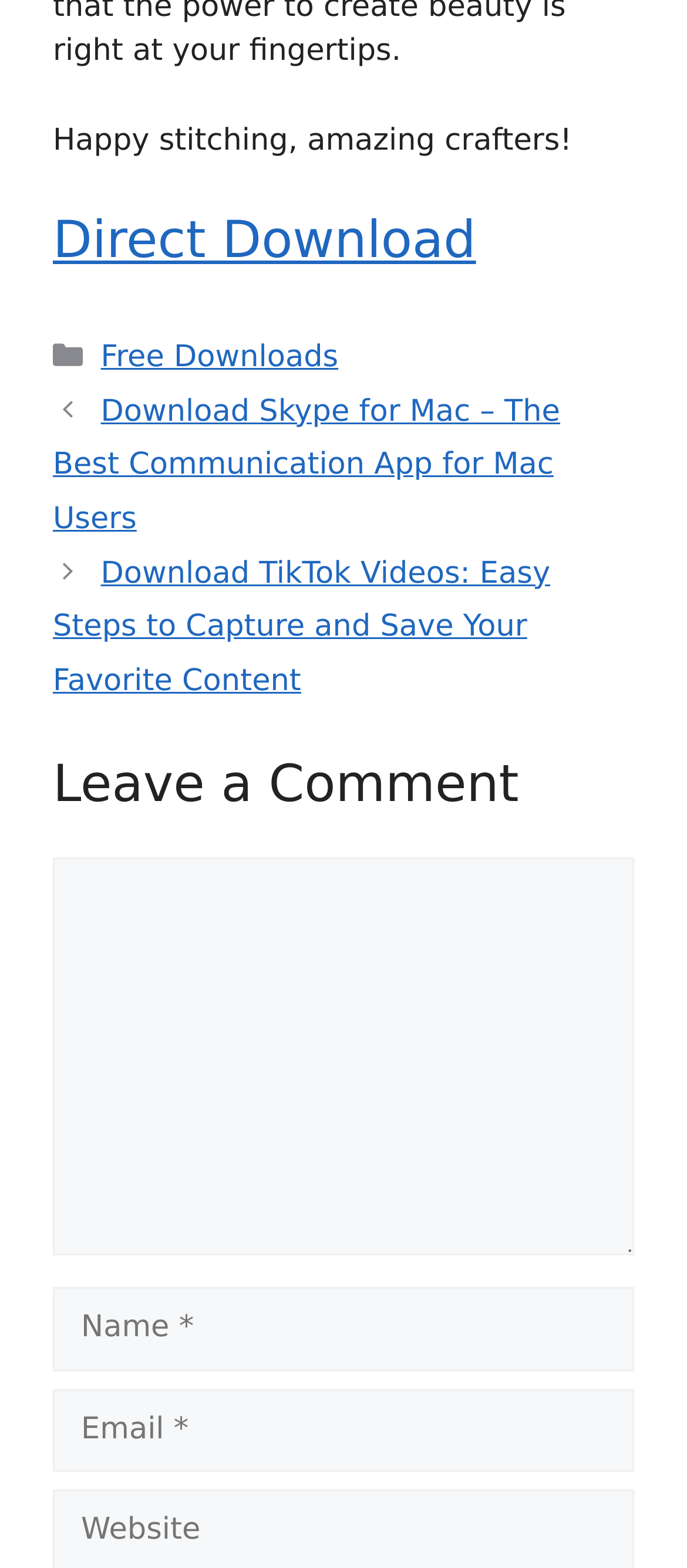Using floating point numbers between 0 and 1, provide the bounding box coordinates in the format (top-left x, top-left y, bottom-right x, bottom-right y). Locate the UI element described here: parent_node: Comment name="email" placeholder="Email *"

[0.077, 0.885, 0.923, 0.939]